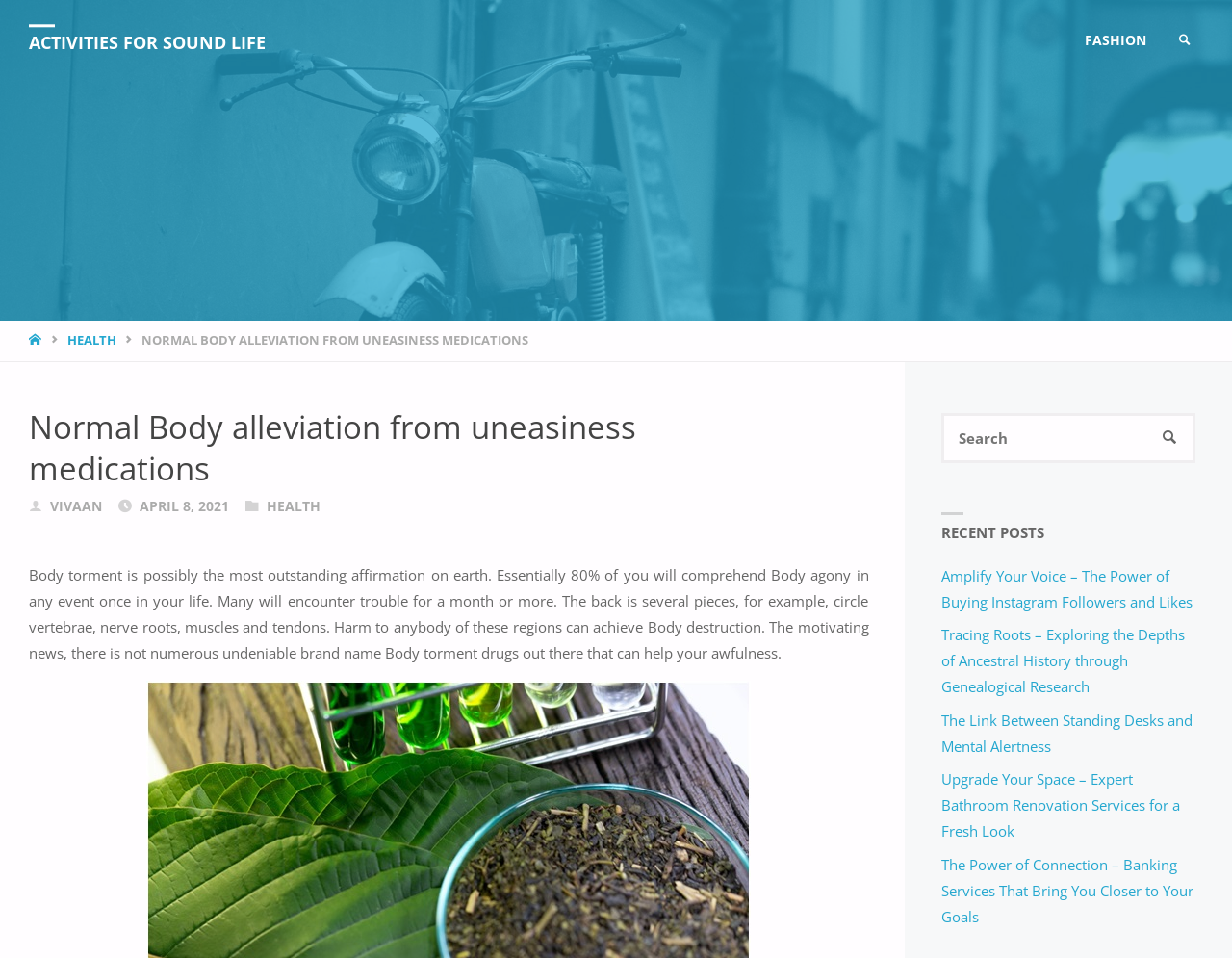What is the main topic of this webpage?
Using the image, answer in one word or phrase.

Body alleviation